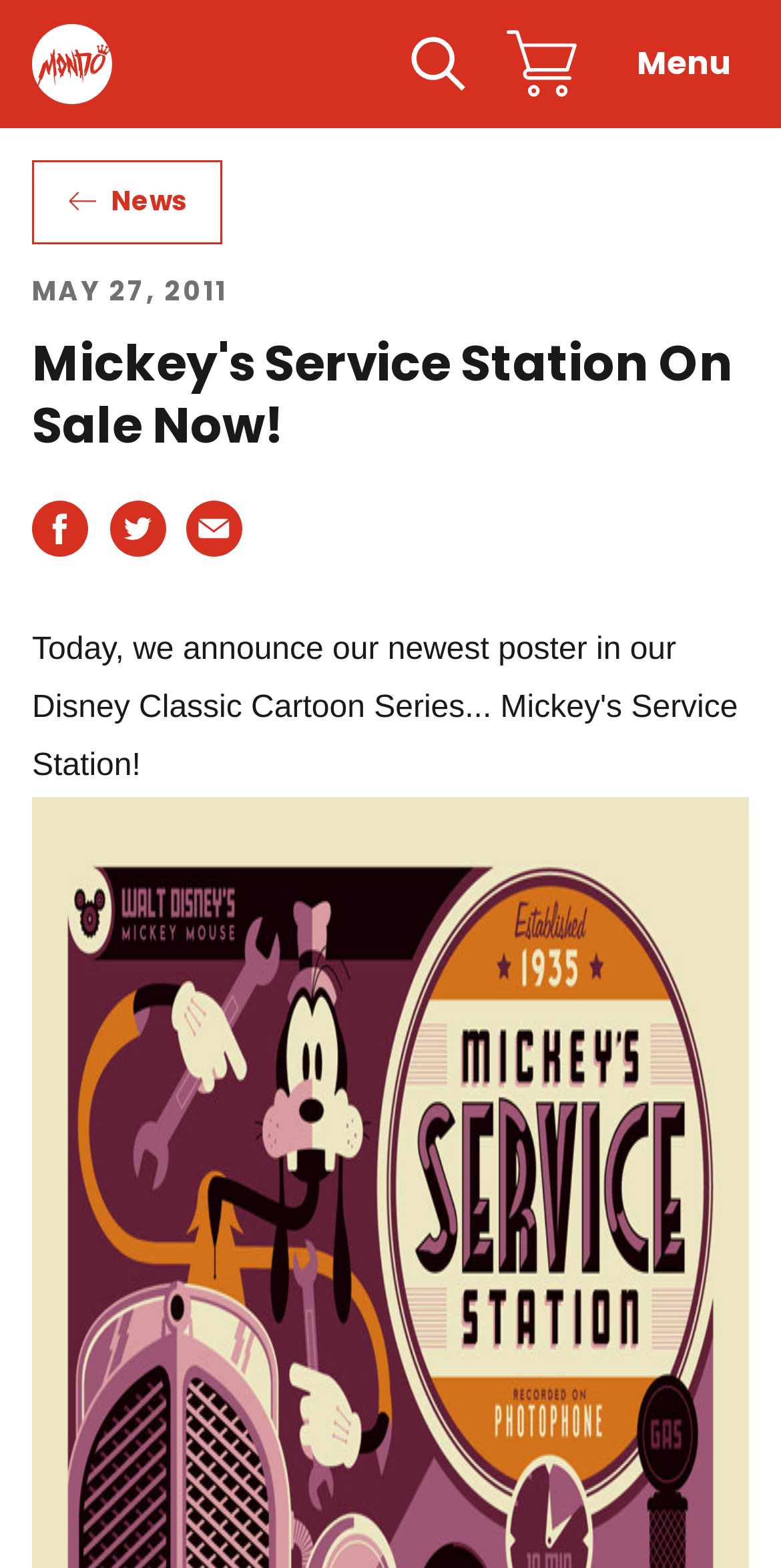What is the name of the poster?
From the screenshot, provide a brief answer in one word or phrase.

Mickey's Service Station